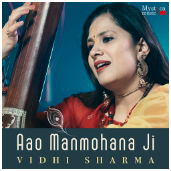Answer this question using a single word or a brief phrase:
What is the artist doing in the pose?

passionately singing